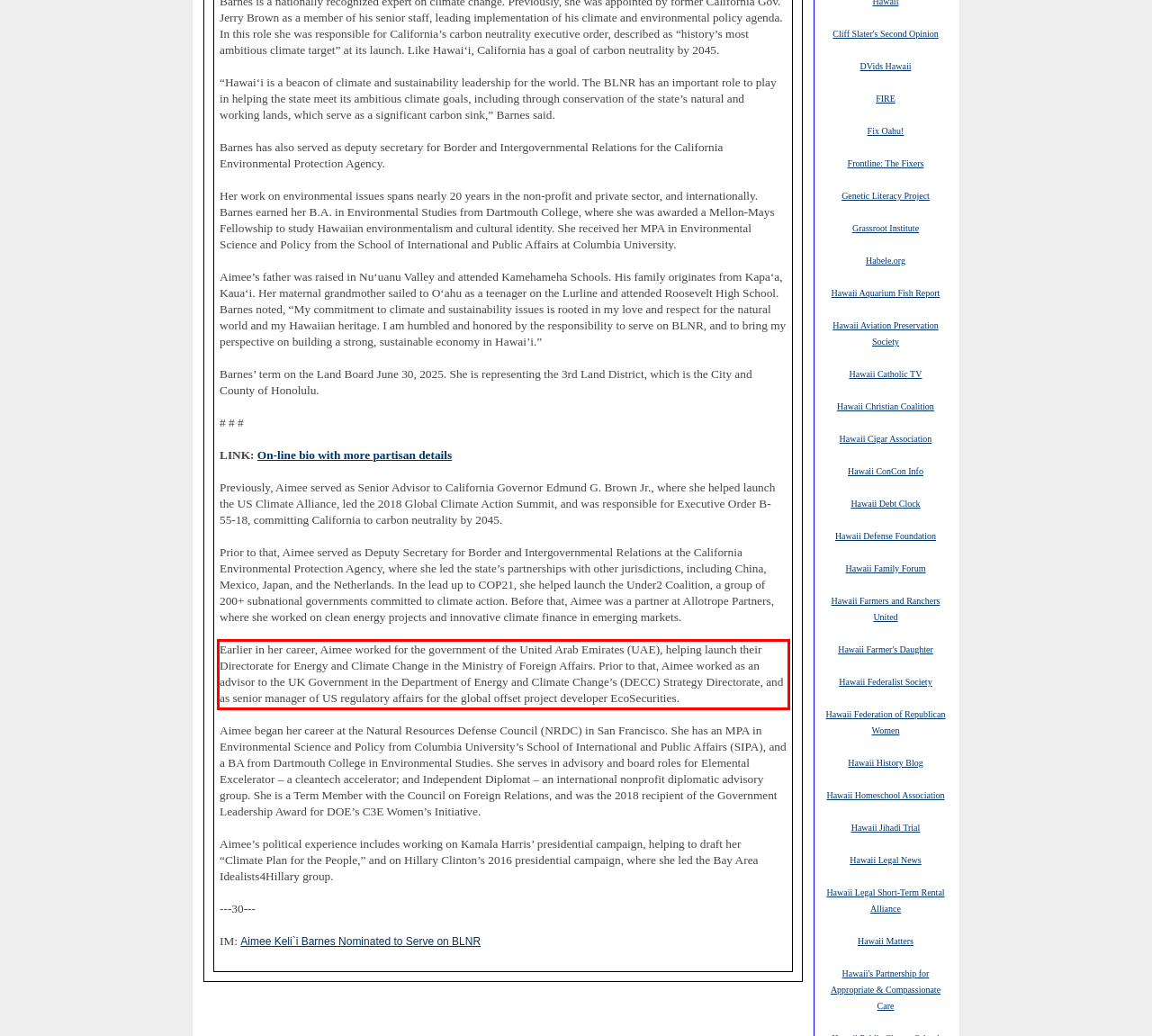Examine the webpage screenshot, find the red bounding box, and extract the text content within this marked area.

Earlier in her career, Aimee worked for the government of the United Arab Emirates (UAE), helping launch their Directorate for Energy and Climate Change in the Ministry of Foreign Affairs. Prior to that, Aimee worked as an advisor to the UK Government in the Department of Energy and Climate Change’s (DECC) Strategy Directorate, and as senior manager of US regulatory affairs for the global offset project developer EcoSecurities.